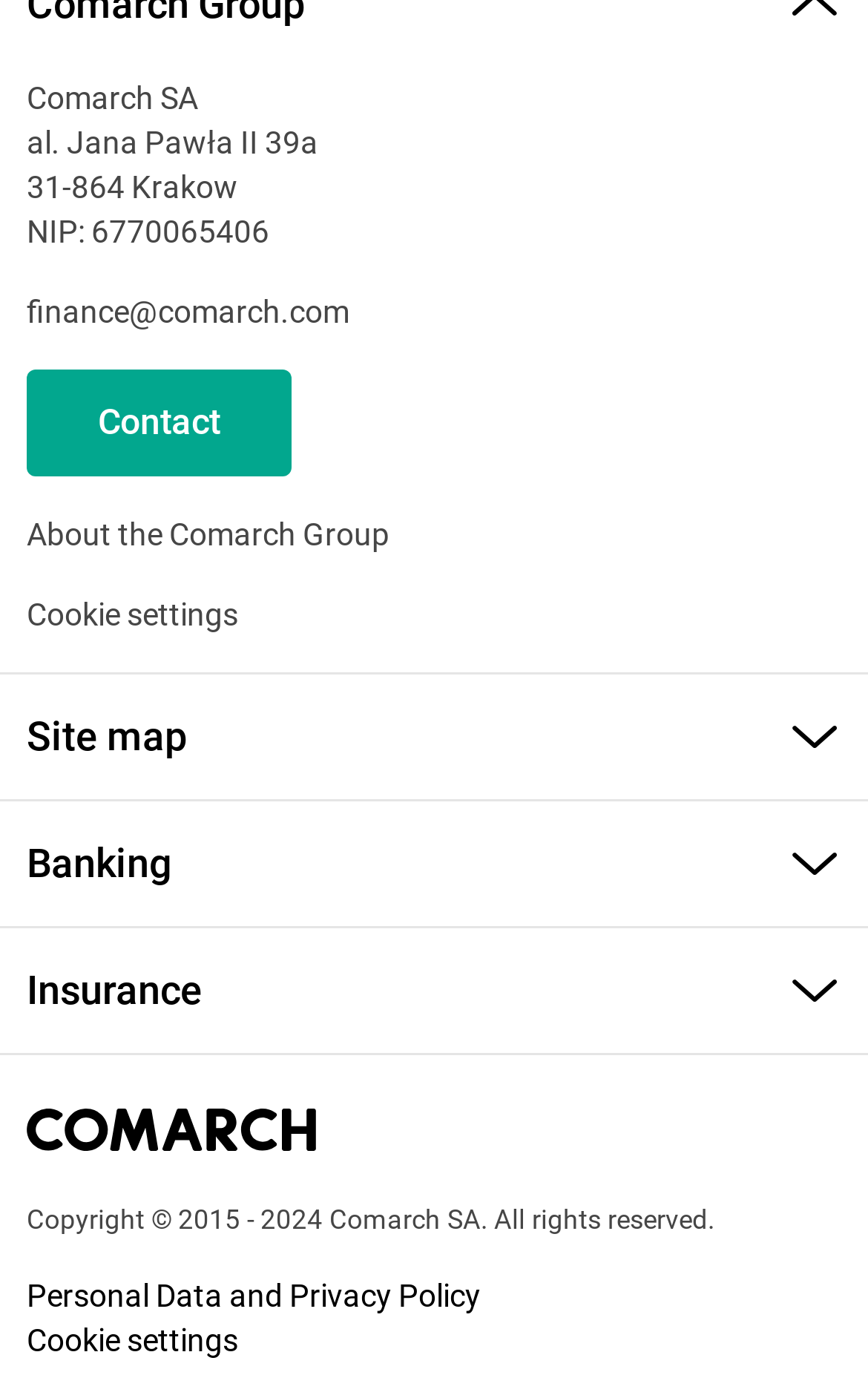What is the company name?
Using the image, provide a detailed and thorough answer to the question.

The company name is mentioned in the first description list detail as 'Comarch SA'.